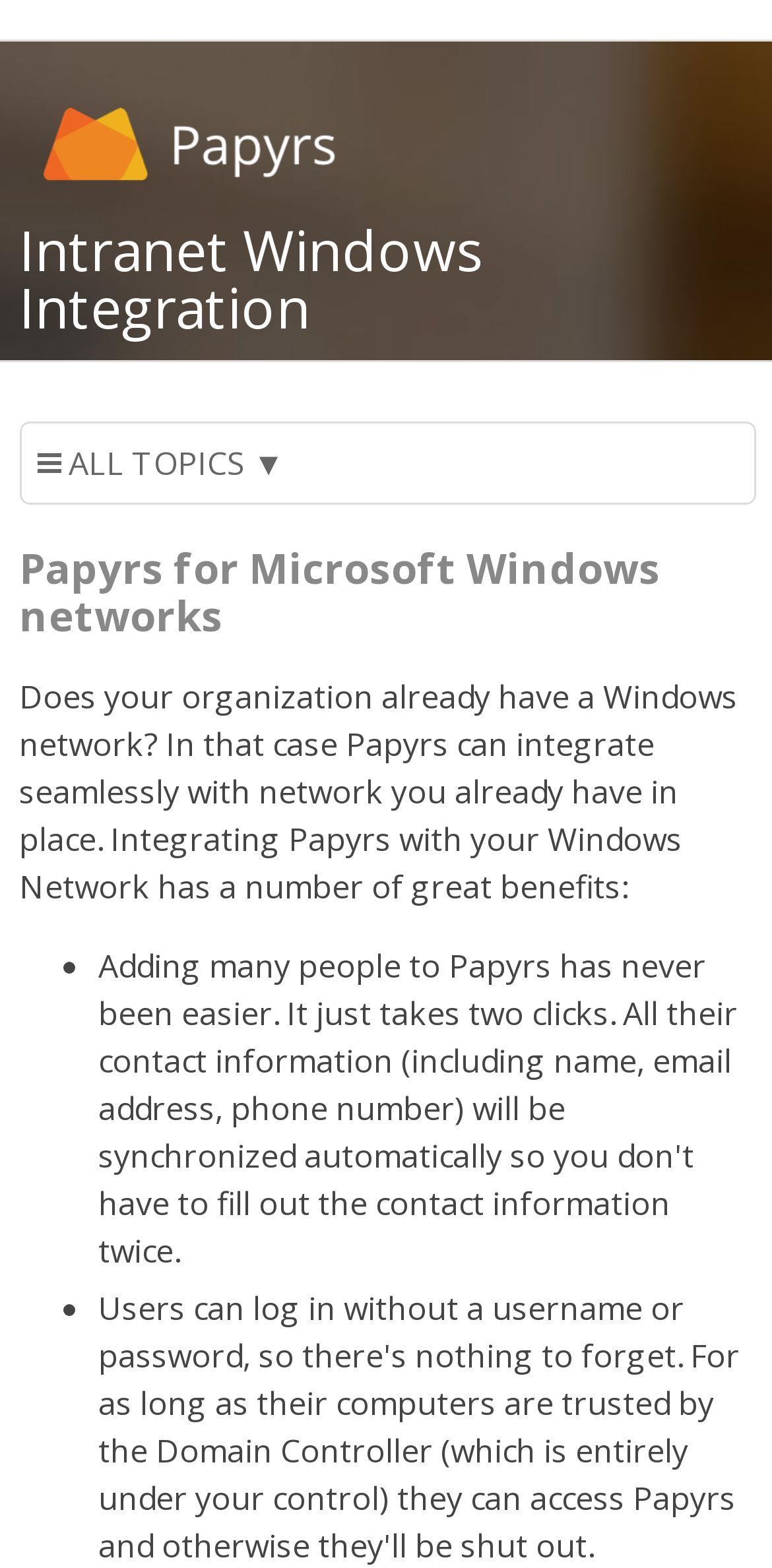Respond to the following question using a concise word or phrase: 
What is the topic mentioned below the heading?

ALL TOPICS